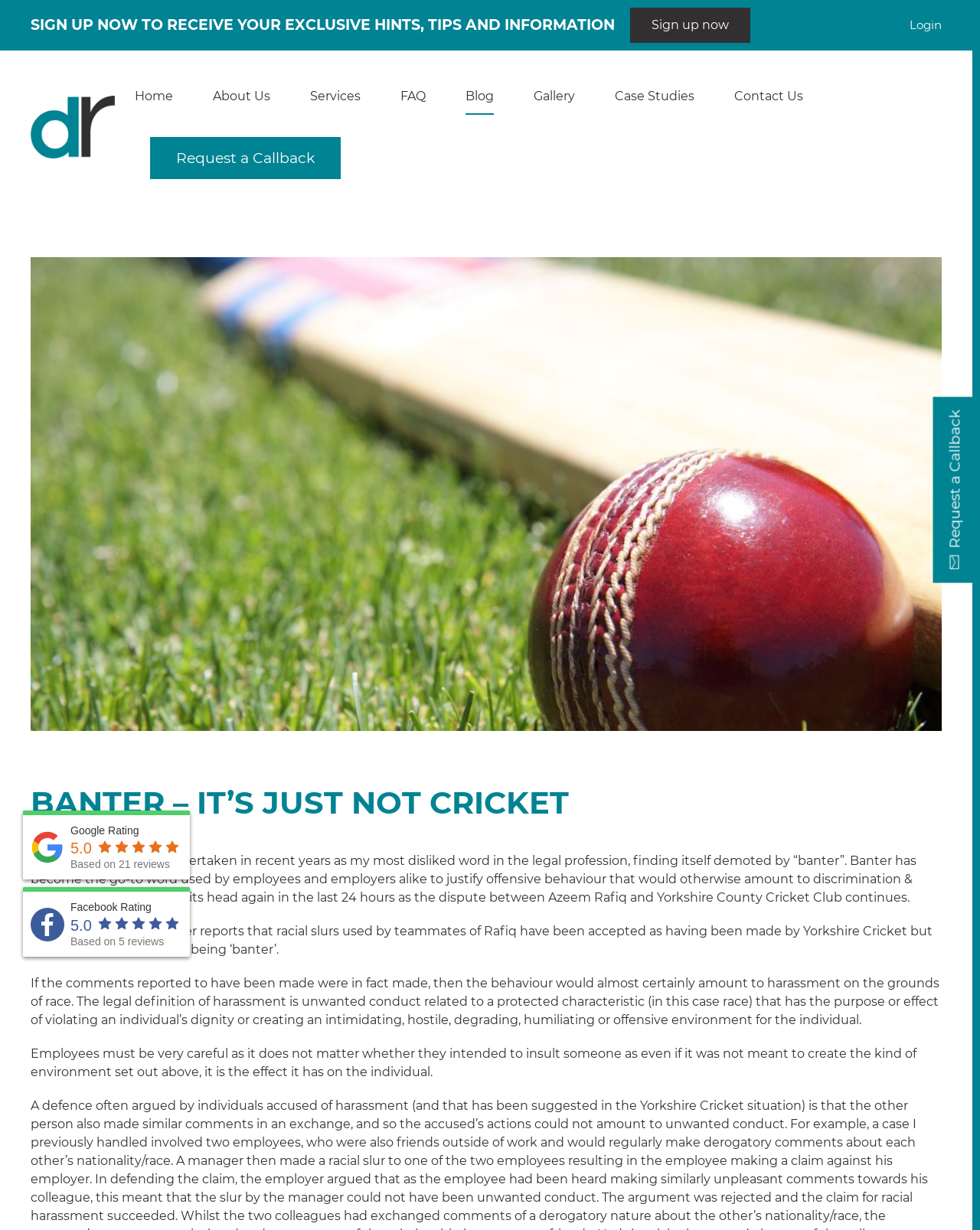Produce an extensive caption that describes everything on the webpage.

This webpage appears to be a blog post from Dawson Radford Solicitors, with the title "Banter – It’s just not cricket". The page has a prominent heading at the top, "SIGN UP NOW TO RECEIVE YOUR EXCLUSIVE HINTS, TIPS AND INFORMATION", accompanied by a "Sign up now" link. To the right of this heading, there is a login link and a series of navigation links, including "Home", "About Us", "Services", "FAQ", "Blog", "Gallery", "Case Studies", and "Contact Us".

Below the navigation links, there is a large heading "BANTER – IT’S JUST NOT CRICKET", followed by a block of text that discusses the use of the word "banter" in the legal profession, particularly in the context of discrimination and harassment. The text is divided into several paragraphs, with the main content occupying the majority of the page.

To the right of the main content, there is a call-to-action button "Request a Callback" and a small image. There are also several rating sections, with Google and Facebook ratings displayed, each with a 5.0 rating and accompanied by a series of small star icons. These rating sections are positioned near the bottom of the page.

Throughout the page, there are several images, including a small icon near the top left corner and a few more near the bottom of the page. The overall layout of the page is clean and easy to navigate, with clear headings and concise text.